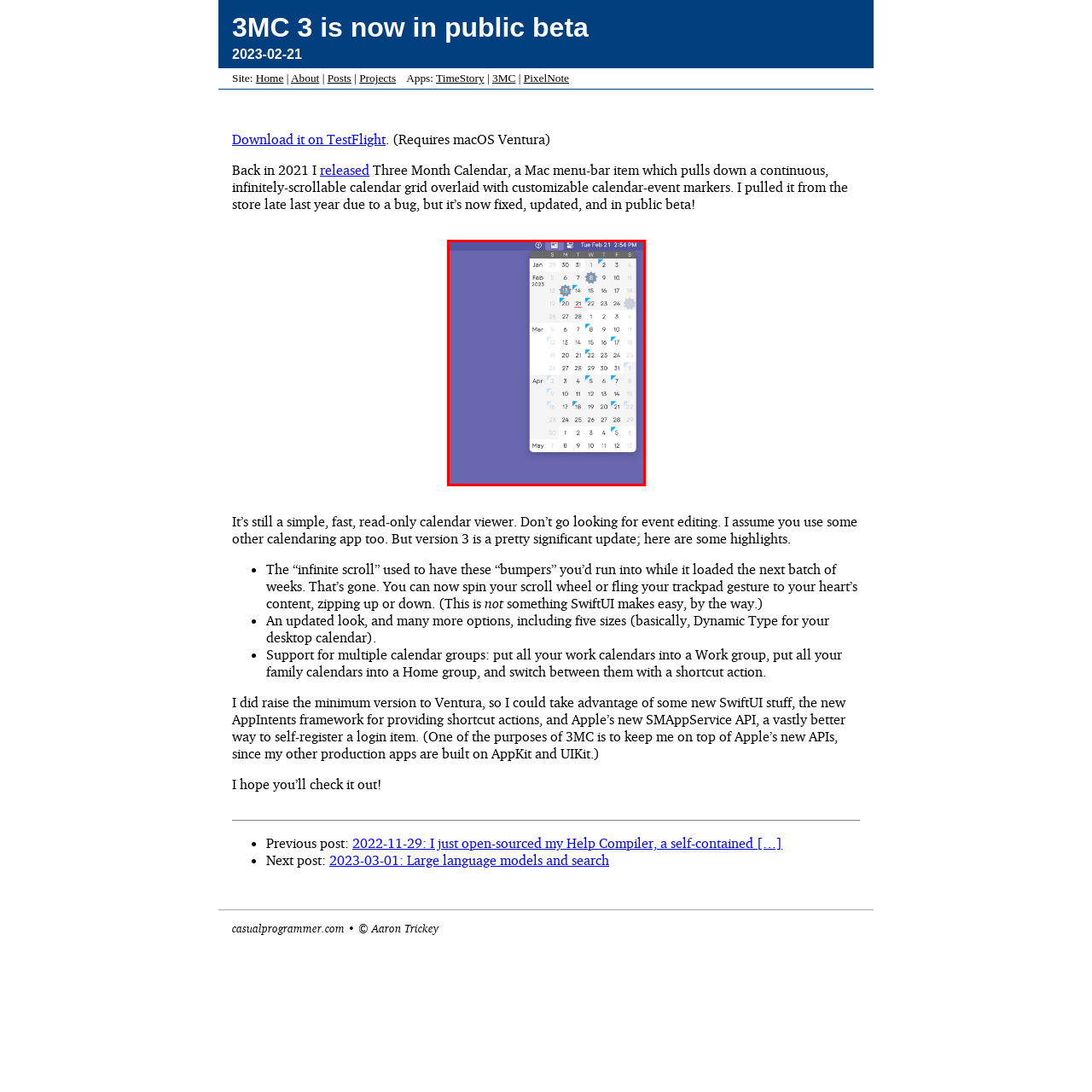What do the distinct icons on February 20 and 21 indicate?
Inspect the image portion within the red bounding box and deliver a detailed answer to the question.

The caption highlights that the distinct icons on February 20 and 21 indicate events or reminders, suggesting that these dates are important or have scheduled activities.